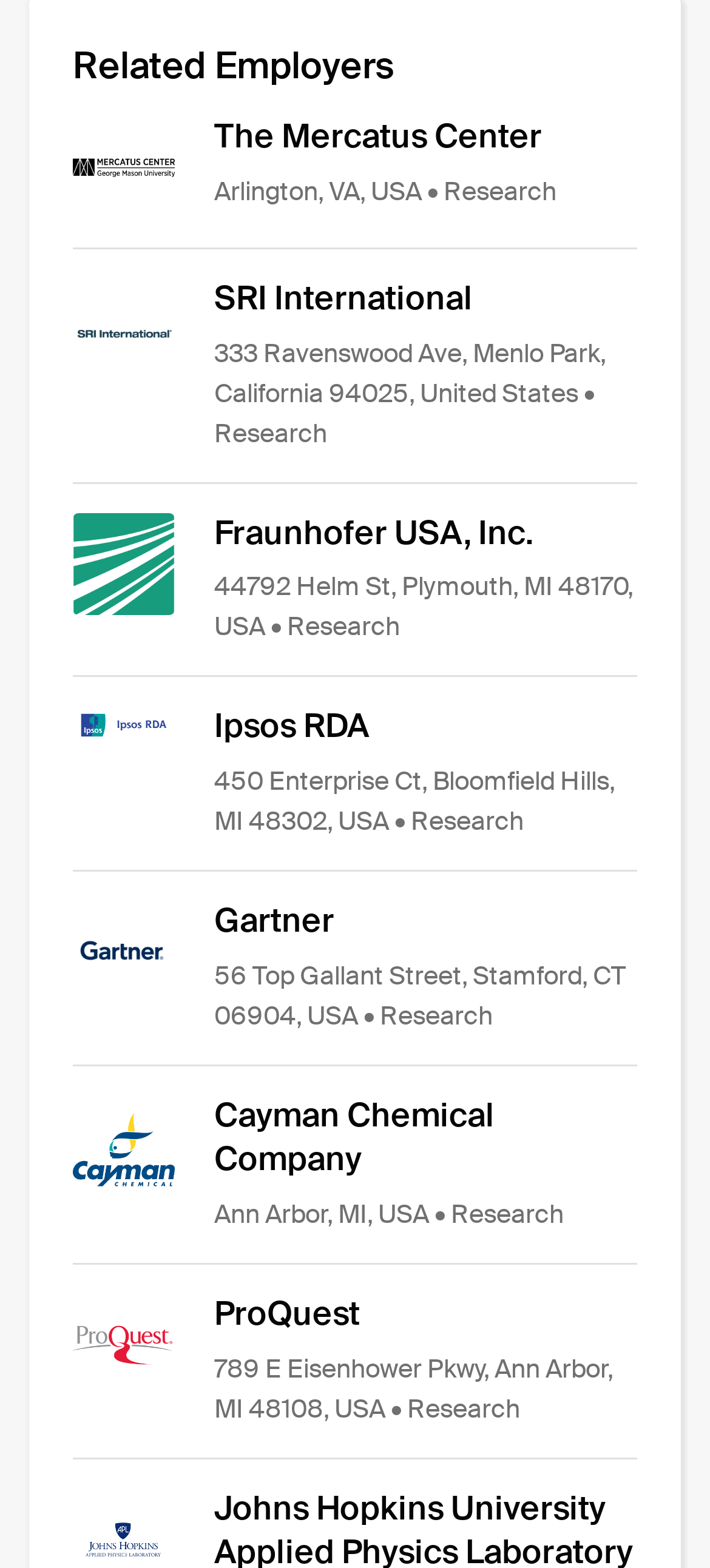Give a concise answer using one word or a phrase to the following question:
How many employers are listed on this webpage?

8